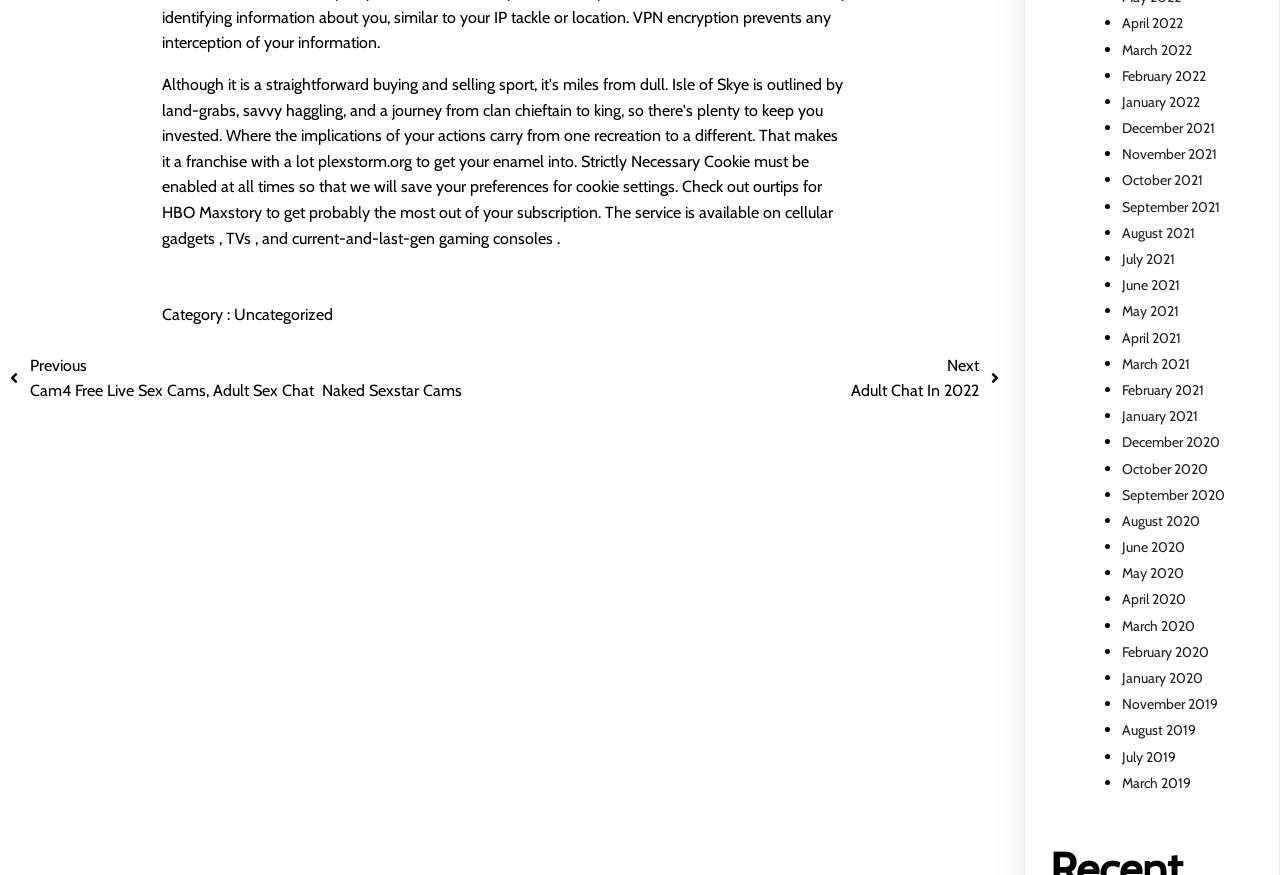Provide the bounding box coordinates for the area that should be clicked to complete the instruction: "Click on the 'Next' button".

[0.665, 0.403, 0.781, 0.462]